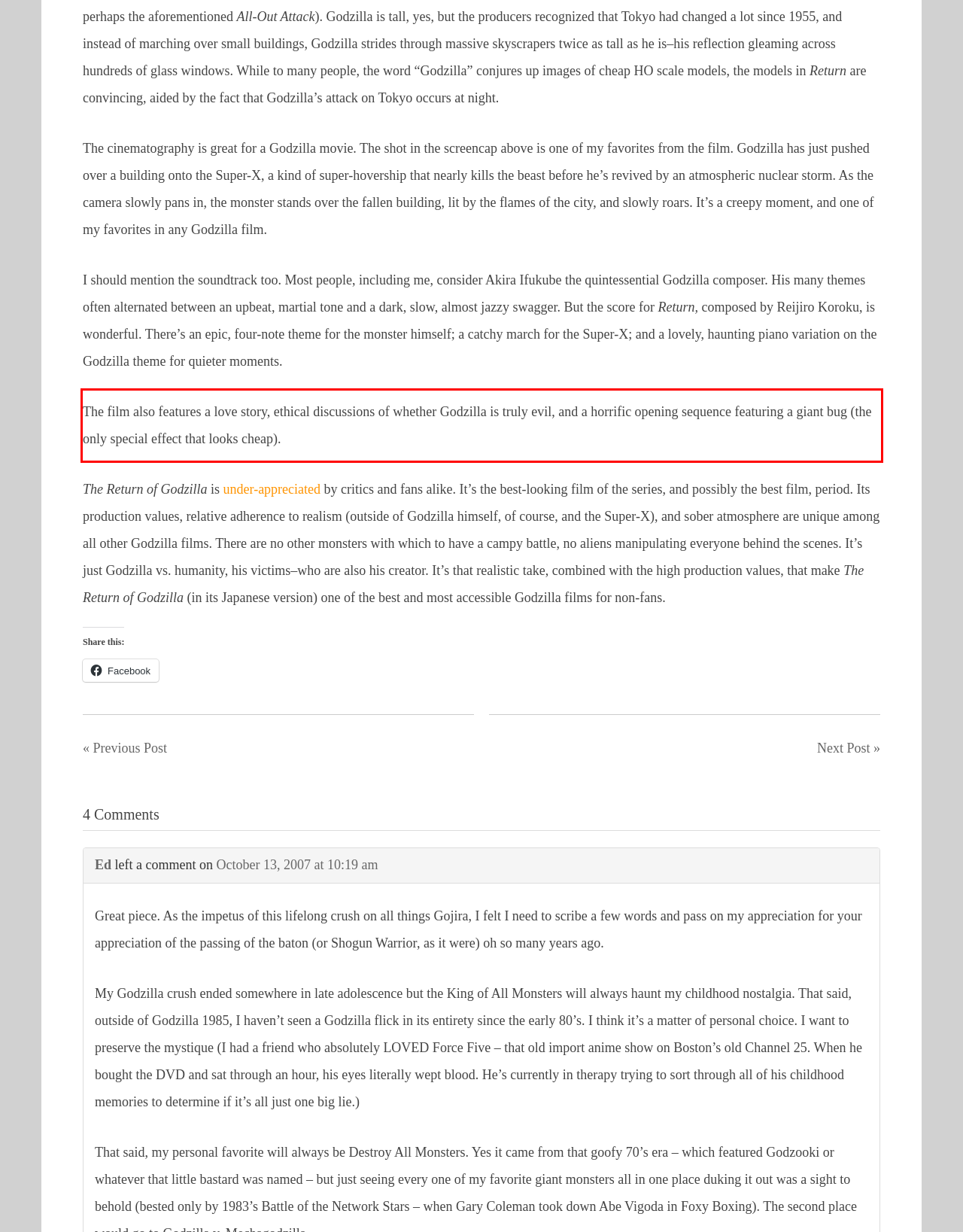Please take the screenshot of the webpage, find the red bounding box, and generate the text content that is within this red bounding box.

The film also features a love story, ethical discussions of whether Godzilla is truly evil, and a horrific opening sequence featuring a giant bug (the only special effect that looks cheap).